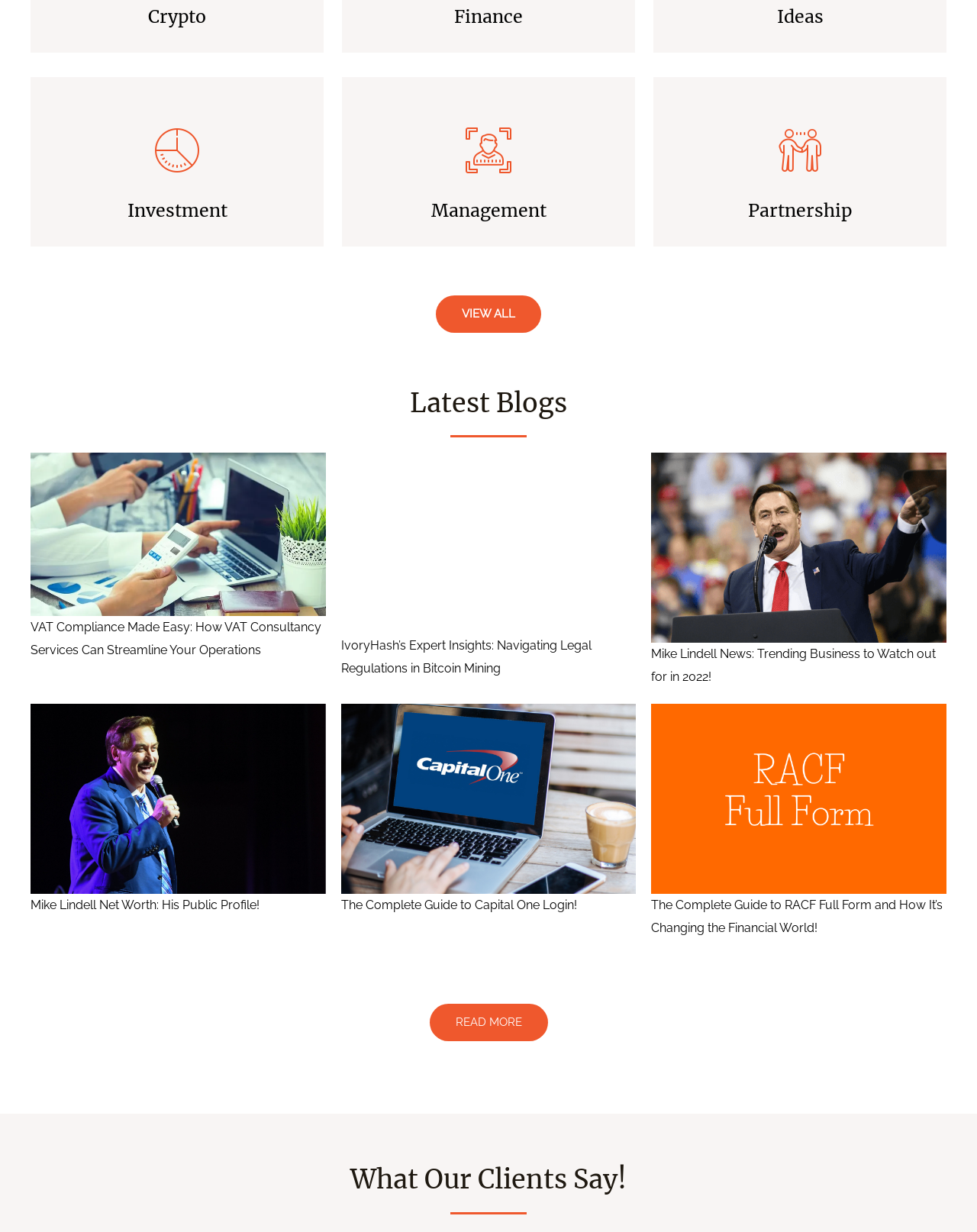Give a short answer using one word or phrase for the question:
What are the main categories on this webpage?

Crypto, Finance, Ideas, Investment, Management, Partnership